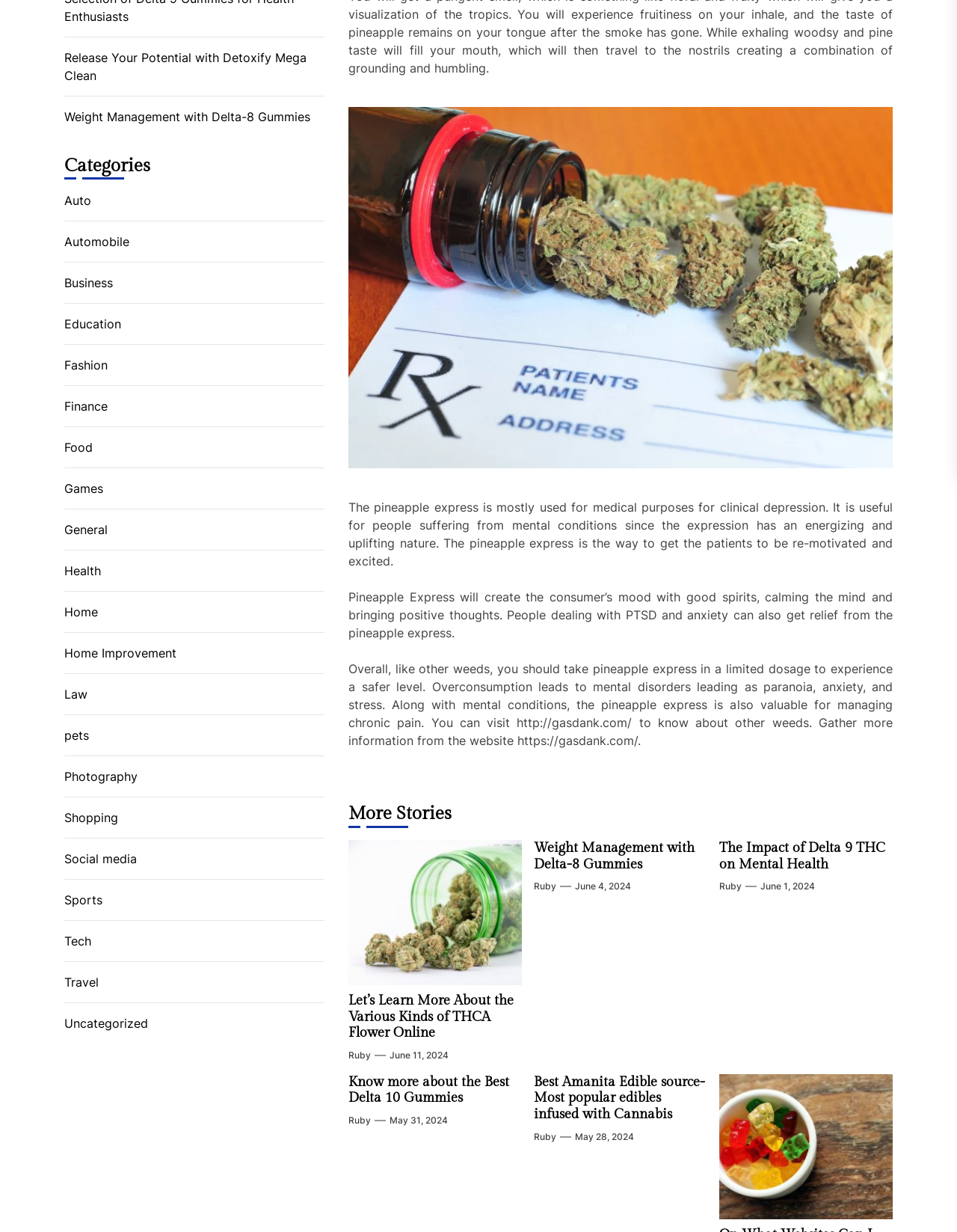Locate the UI element described by Home Improvement in the provided webpage screenshot. Return the bounding box coordinates in the format (top-left x, top-left y, bottom-right x, bottom-right y), ensuring all values are between 0 and 1.

[0.067, 0.523, 0.19, 0.538]